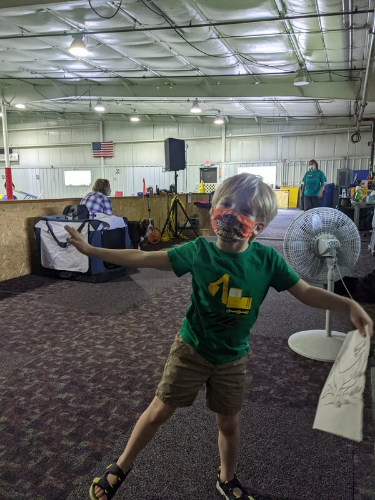List and describe all the prominent features within the image.

In a lively indoor setting, a young boy is playfully striking a pose, embodying the spirit of fun and creativity. He is wearing a vibrant green T-shirt with a bold yellow graphic, which stands out against the backdrop of the slightly blurred activity around him. His shorts add to his casual look, while he confidently balances on one leg, seemingly mid-dance, with his arms outstretched. 

His face is adorned with a colorful mask that adds an element of whimsy to his expression, suggesting he might be partaking in a themed event or activity, possibly related to dogs based on the surrounding context. In the background, other participants are engaged in various tasks, contributing to the dynamic atmosphere of the space filled with excitement and interaction. A fan is positioned nearby, hinting at a warm, active environment, while the decor and setup suggest an event designed for families and pet enthusiasts alike. Overall, the image captures a joyful moment of youth and enthusiasm in a bustling indoor event space.